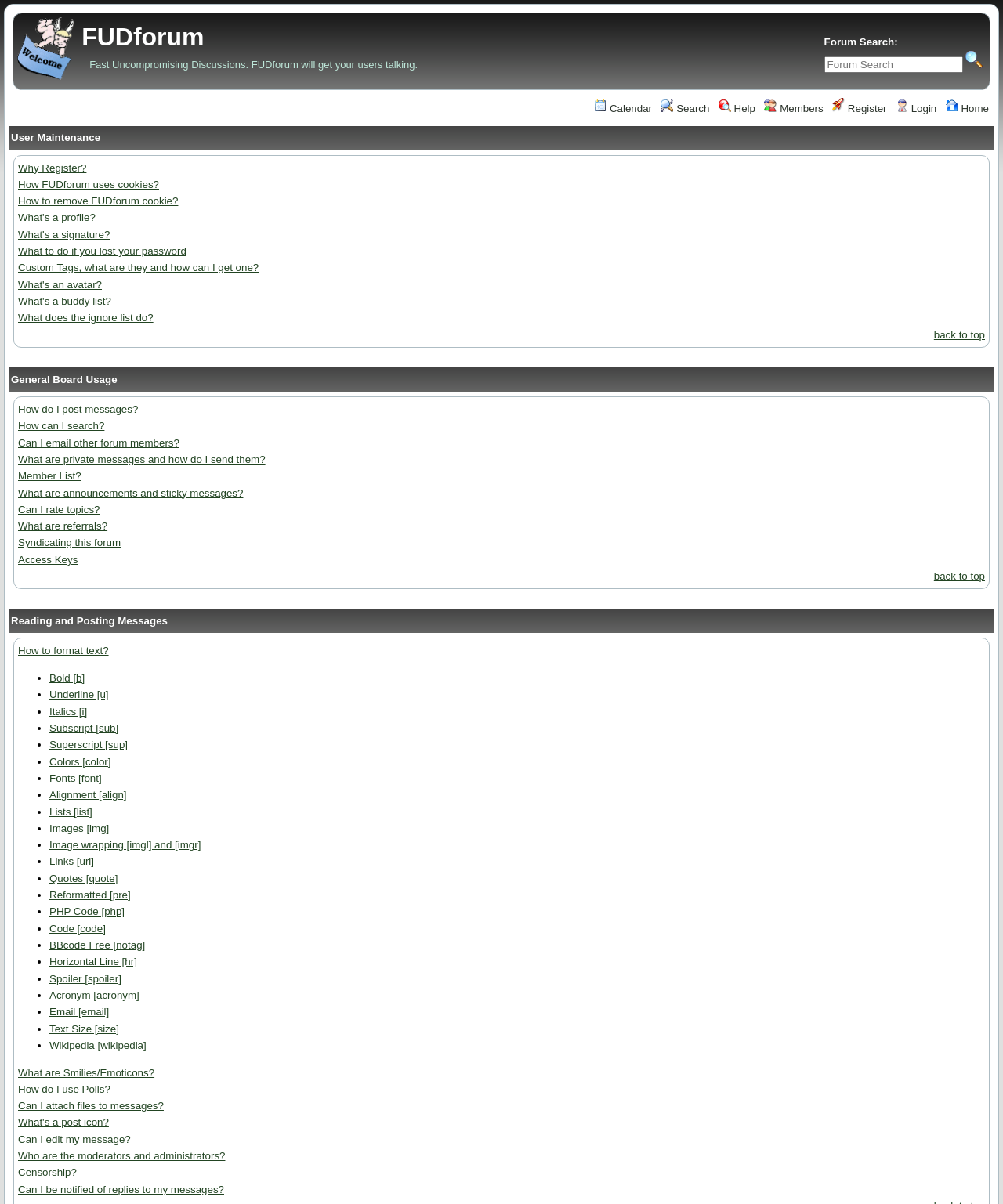Locate the bounding box coordinates of the clickable part needed for the task: "Read about why you should register".

[0.018, 0.134, 0.086, 0.144]